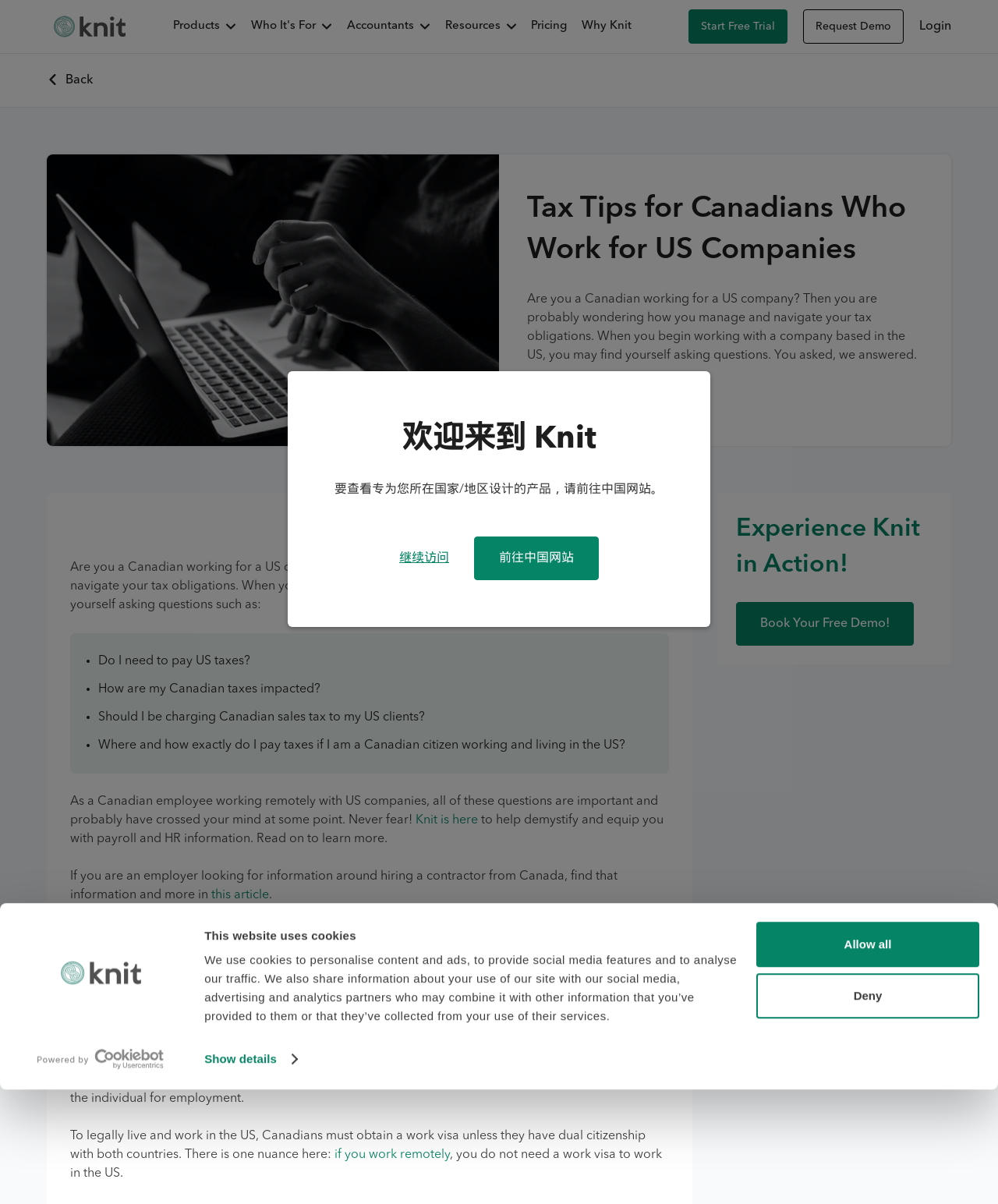Generate a thorough caption detailing the webpage content.

This webpage is about tax tips for Canadians working for US companies. At the top, there is a dialog box with a logo and a link to open in a new window. Below it, there is a tab panel with a heading "This website uses cookies" and a description of how the website uses cookies. There are two buttons, "Deny" and "Allow all", to manage cookie preferences.

On the top-right corner, there is a link to scroll to the top of the page. On the top-left corner, there is a link to visit the Knit website homepage with a Knit logo. Below it, there are four buttons: "Products", "Who It's For", "Accountants", and "Resources", each with a dropdown menu.

On the top navigation bar, there are links to "Pricing", "Why Knit", "Start Free Trial", "Request Demo", and "Login". On the bottom-left corner, there is a link to go back.

The main content of the webpage starts with a heading "Tax Tips for Canadians Who Work for US Companies" and a brief introduction to the topic. Below it, there is a link to "Finances and Taxes" and a list of questions that Canadians working for US companies may ask, such as "Do I need to pay US taxes?" and "How are my Canadian taxes impacted?".

The webpage then provides answers to these questions, explaining that as a Canadian employee working remotely with US companies, it is important to understand payroll and HR information. There is a link to an article for employers looking for information on hiring a contractor from Canada.

The webpage also discusses whether Canadians can legally work for a US company, explaining that they can, but may need a work visa unless they have dual citizenship. However, if they work remotely, they do not need a work visa.

Finally, there is a heading "Experience Knit in Action!" with a link to book a free demo, and a section in Chinese with links to continue accessing the website or visit the Chinese website.